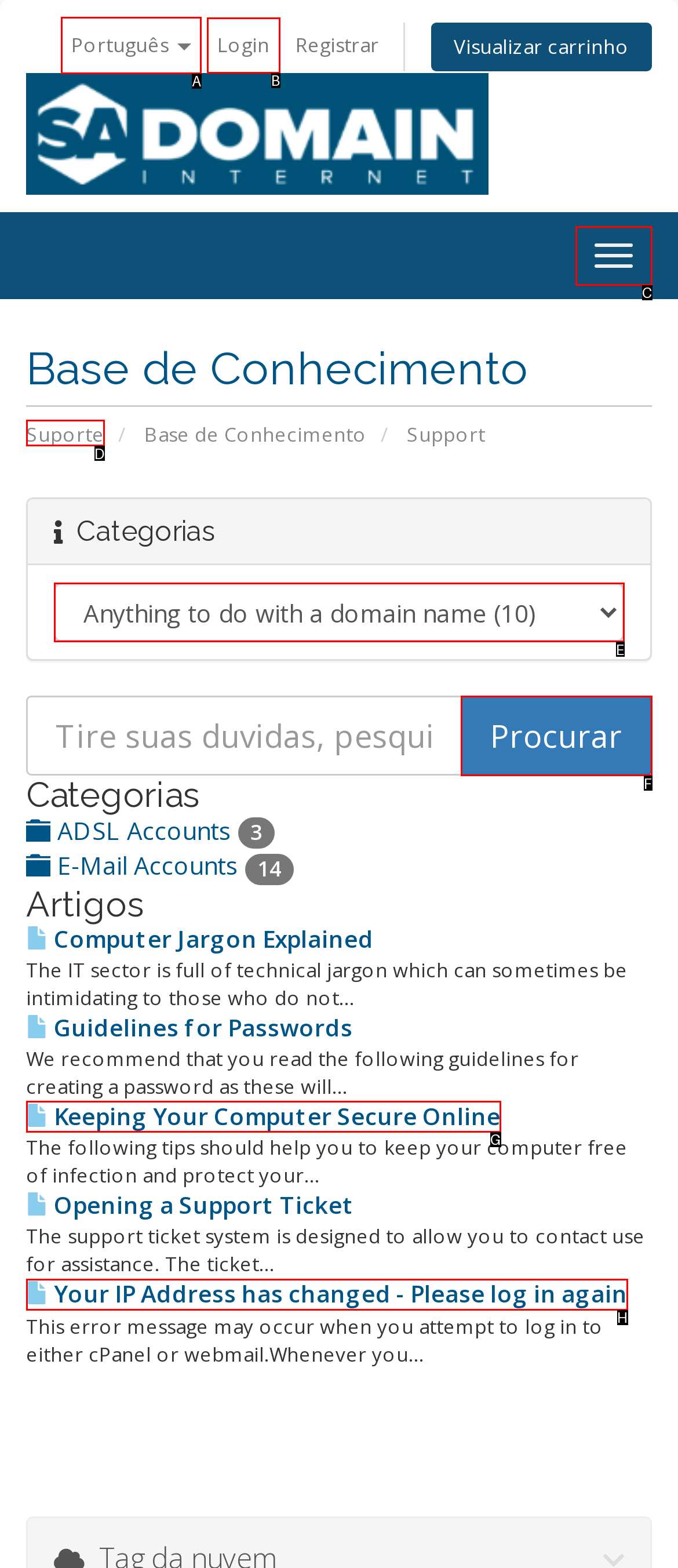Identify the HTML element to click to fulfill this task: Switch to Portuguese
Answer with the letter from the given choices.

A